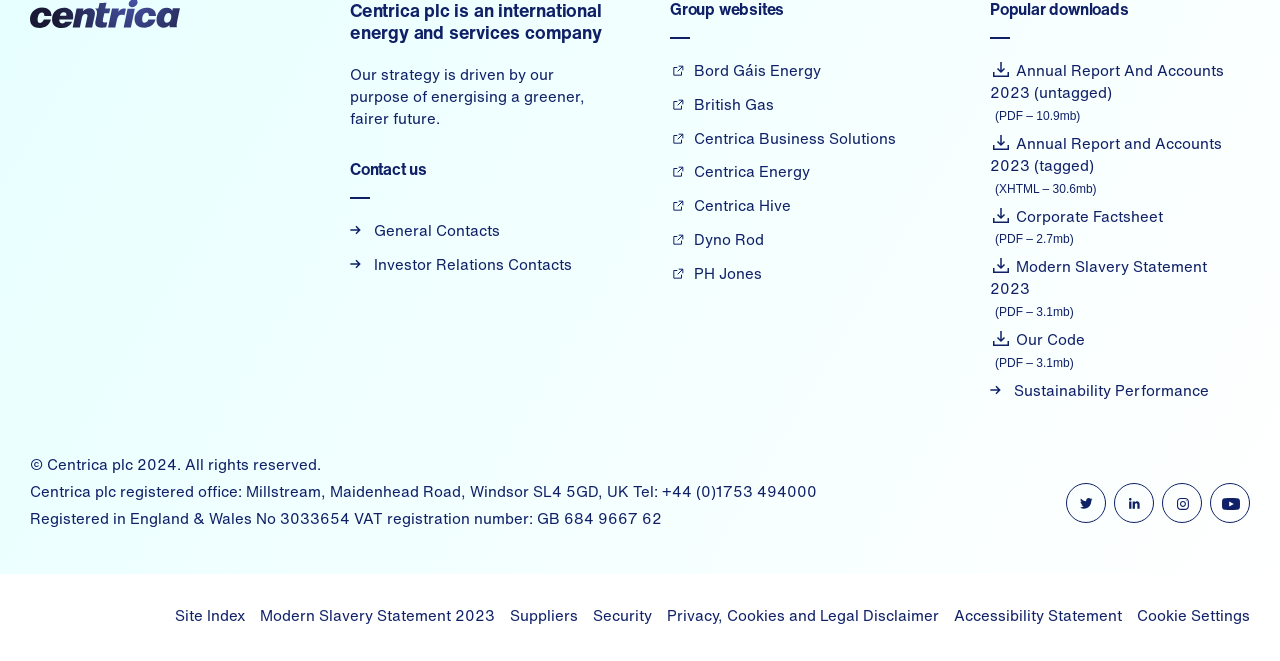What is the purpose of Centrica?
Using the image, respond with a single word or phrase.

Energising a greener, fairer future